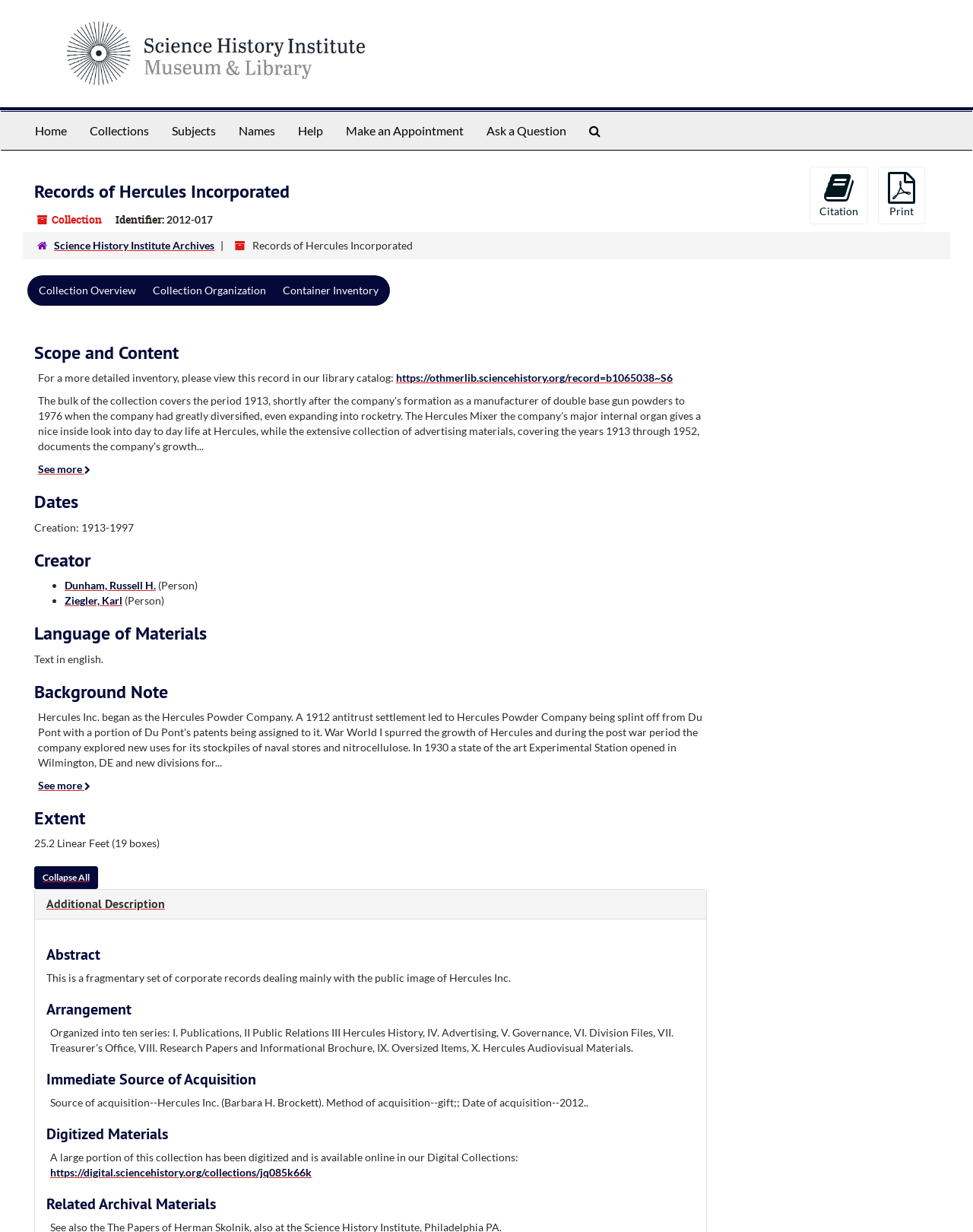What is the name of the institution that holds this collection?
Use the information from the image to give a detailed answer to the question.

The name of the institution that holds this collection is mentioned at the top of the webpage as 'Science History Institute' and also in the section 'Science History Institute Archives'.